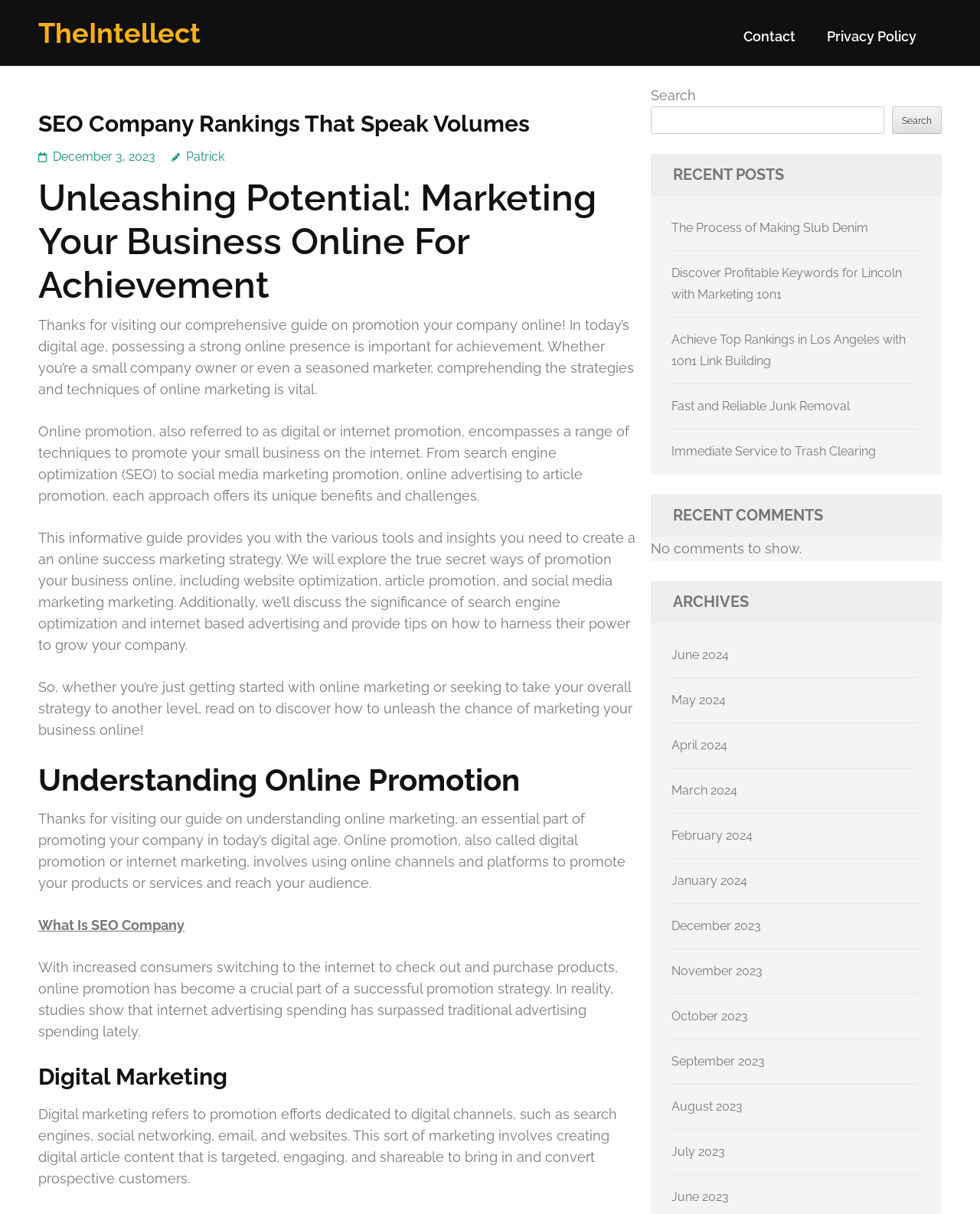What is the purpose of the search box?
Please provide a comprehensive answer based on the information in the image.

The search box is located at the top right corner of the webpage, and it has a button labeled 'Search'. This suggests that the purpose of the search box is to allow users to search for specific content within the website.